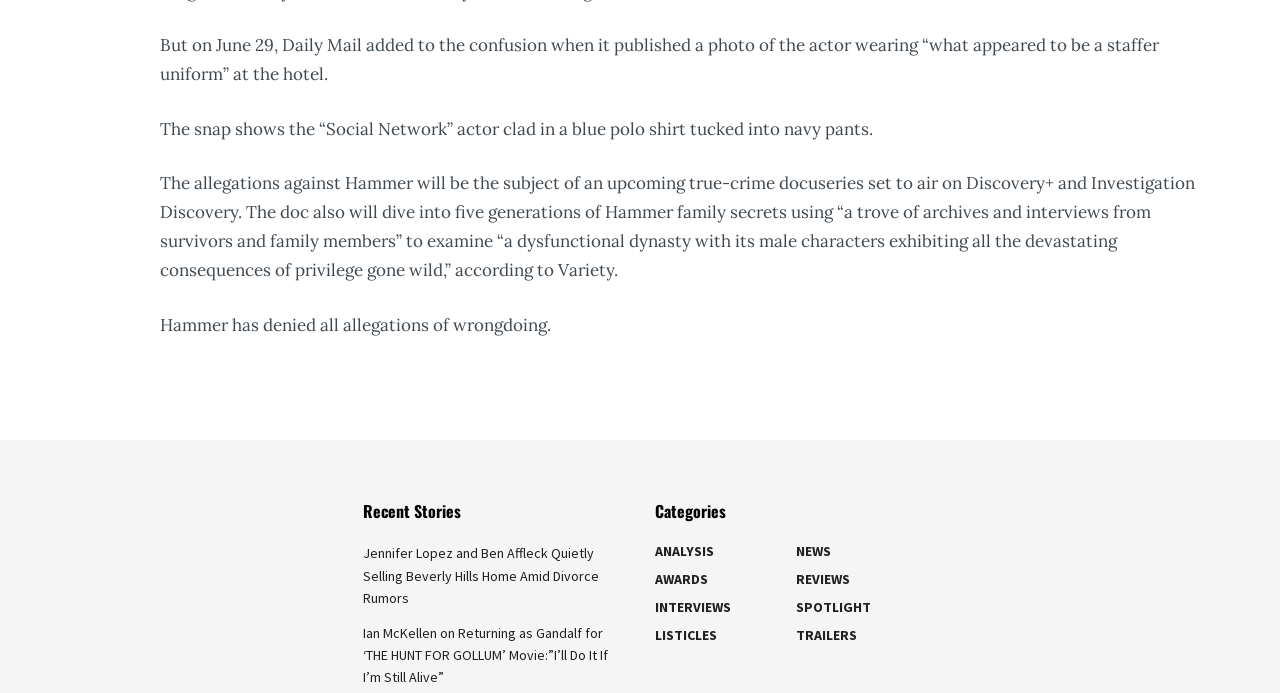Indicate the bounding box coordinates of the element that must be clicked to execute the instruction: "Explore analysis". The coordinates should be given as four float numbers between 0 and 1, i.e., [left, top, right, bottom].

[0.512, 0.783, 0.558, 0.809]